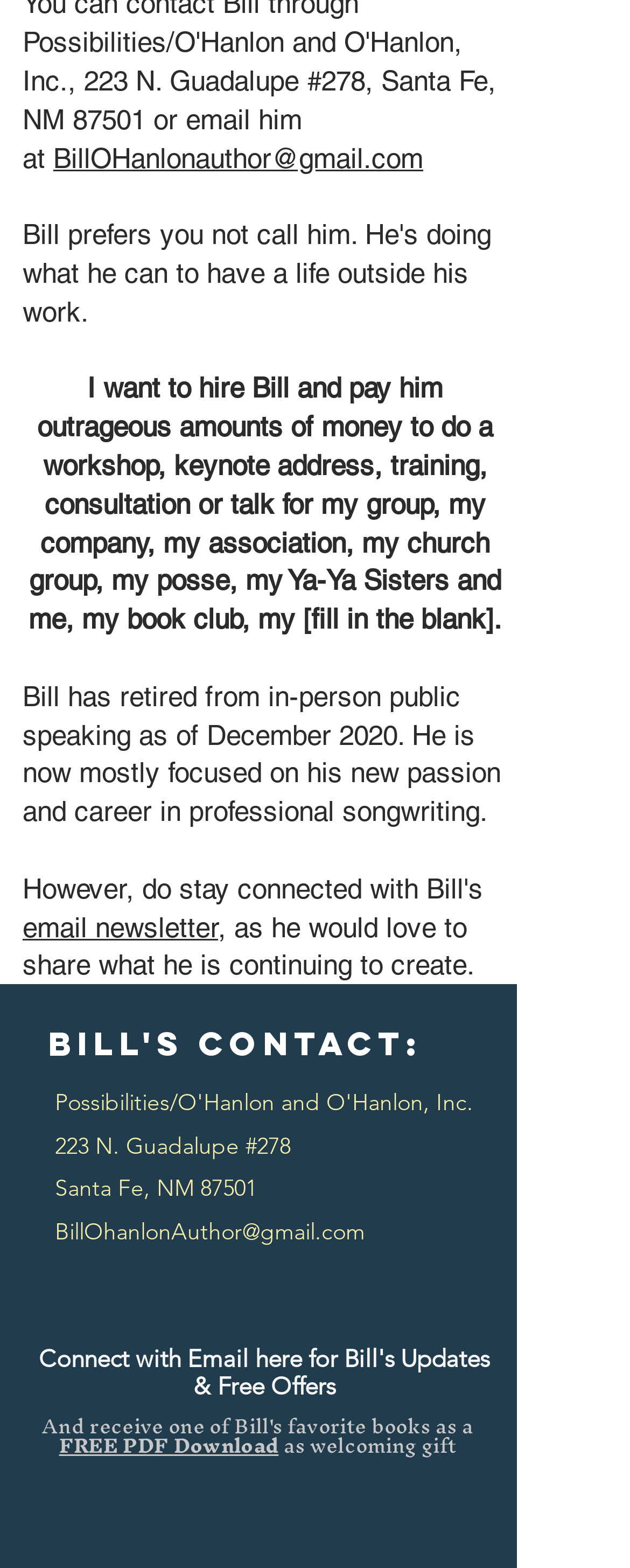Locate the bounding box of the UI element described in the following text: "email newsletter".

[0.036, 0.581, 0.346, 0.601]